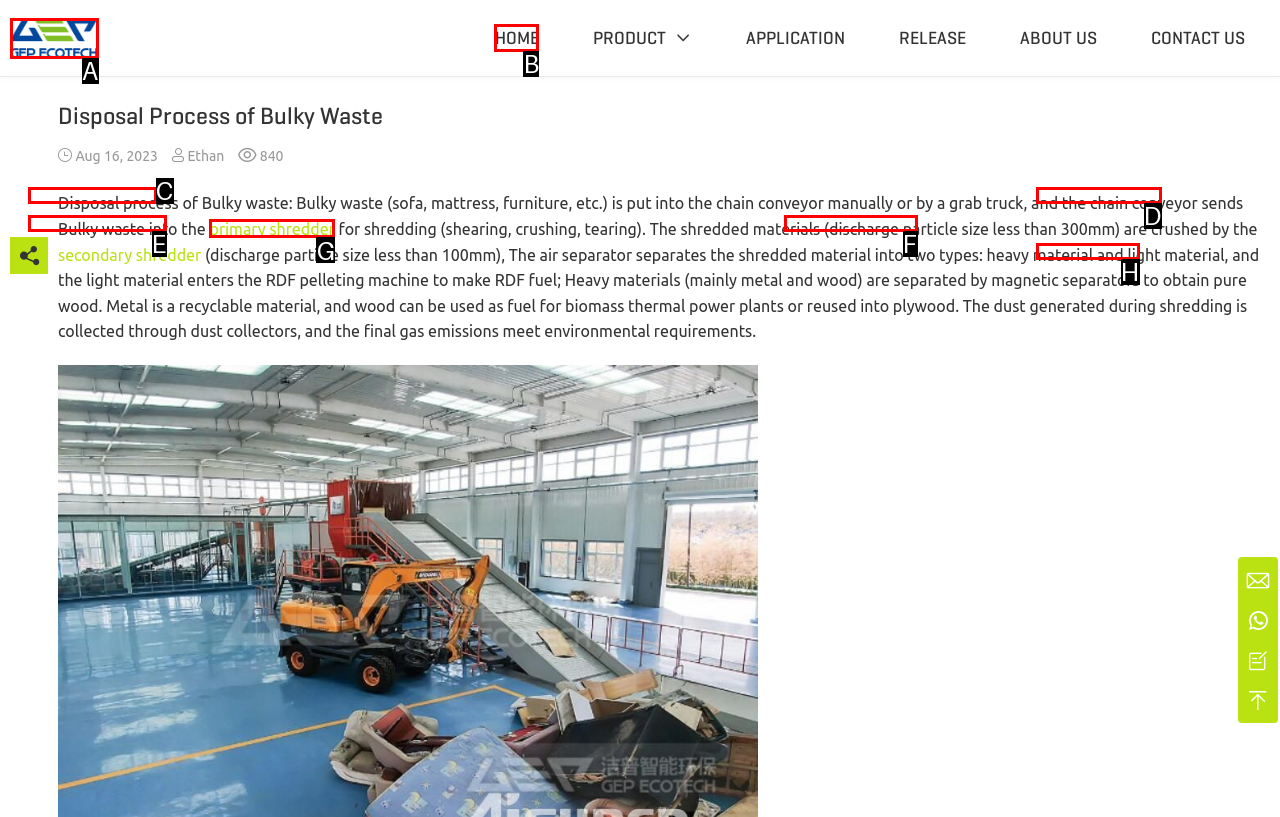Determine which option fits the element description: parent_node: HOME
Answer with the option’s letter directly.

A